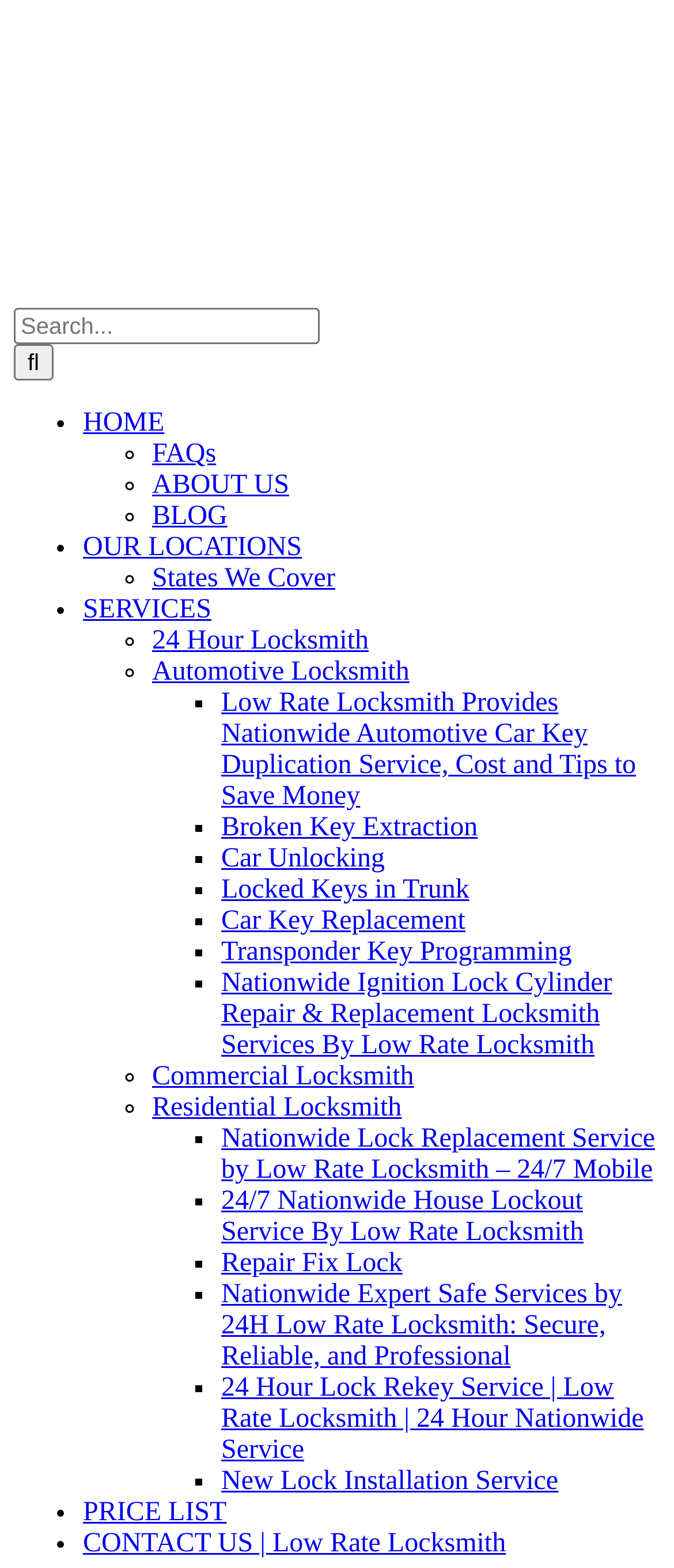Answer the question in a single word or phrase:
What is the purpose of the search box?

Search for content